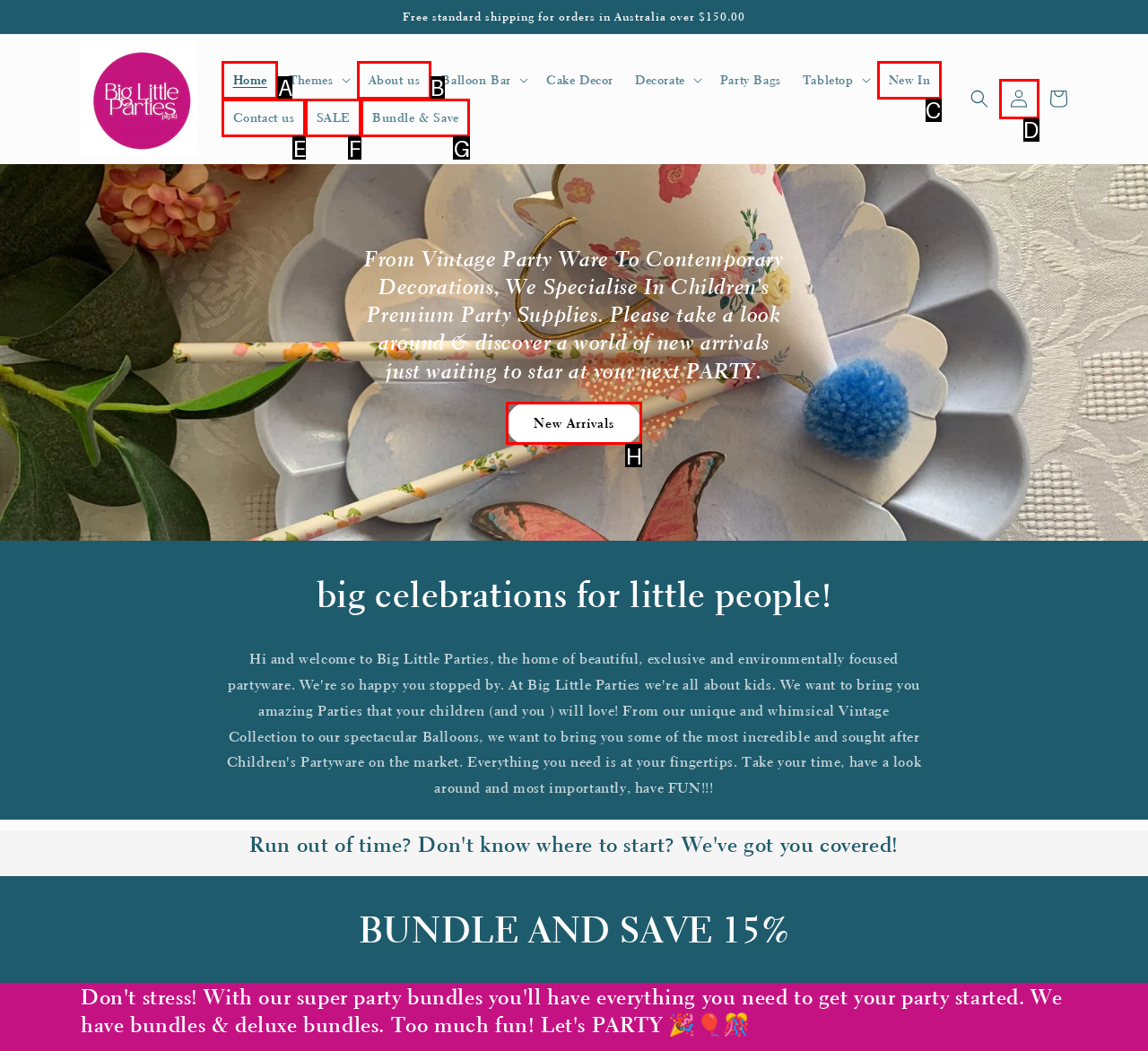What option should you select to complete this task: View the 'New Arrivals'? Indicate your answer by providing the letter only.

H